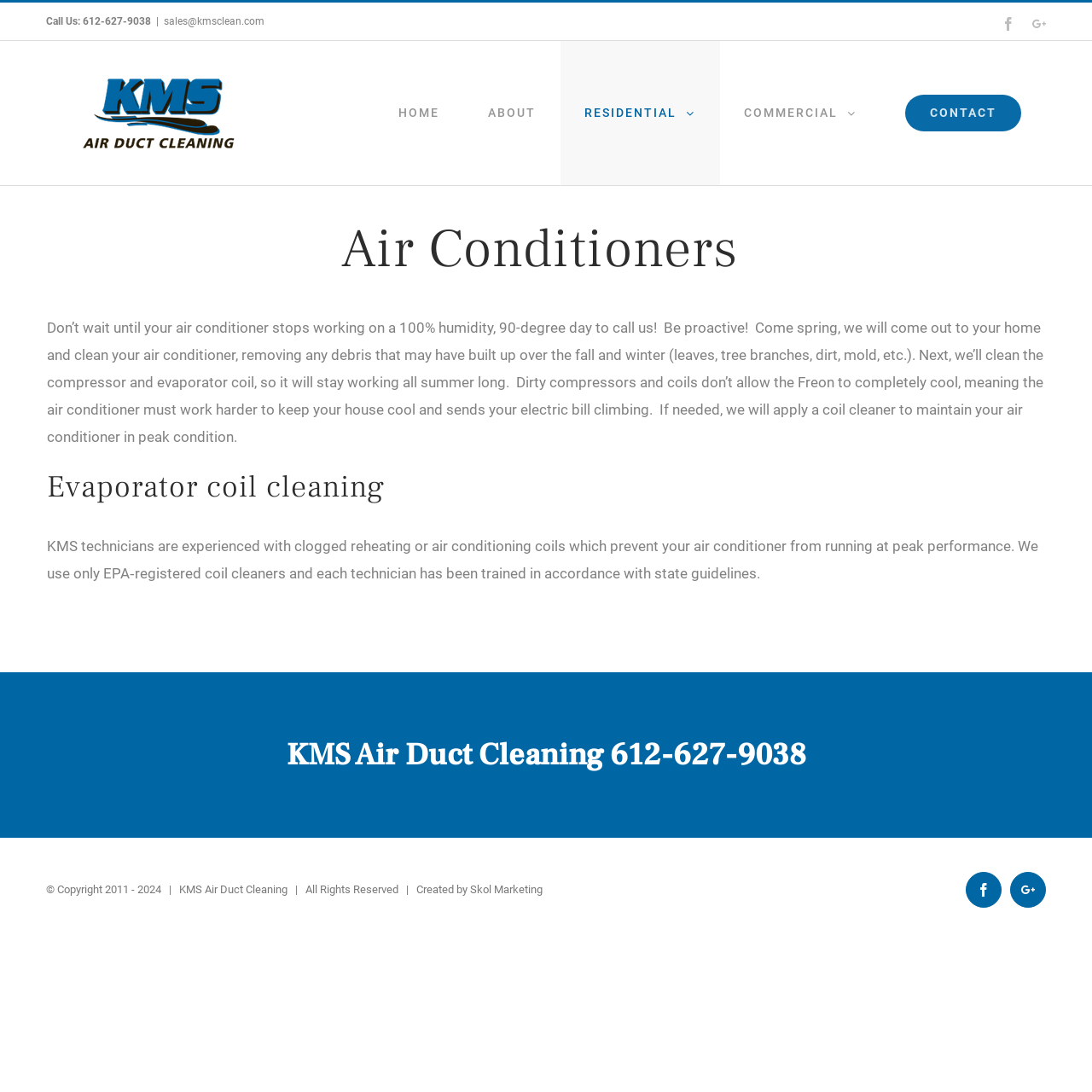What type of cleaners do KMS technicians use? Based on the screenshot, please respond with a single word or phrase.

EPA registered coil cleaners